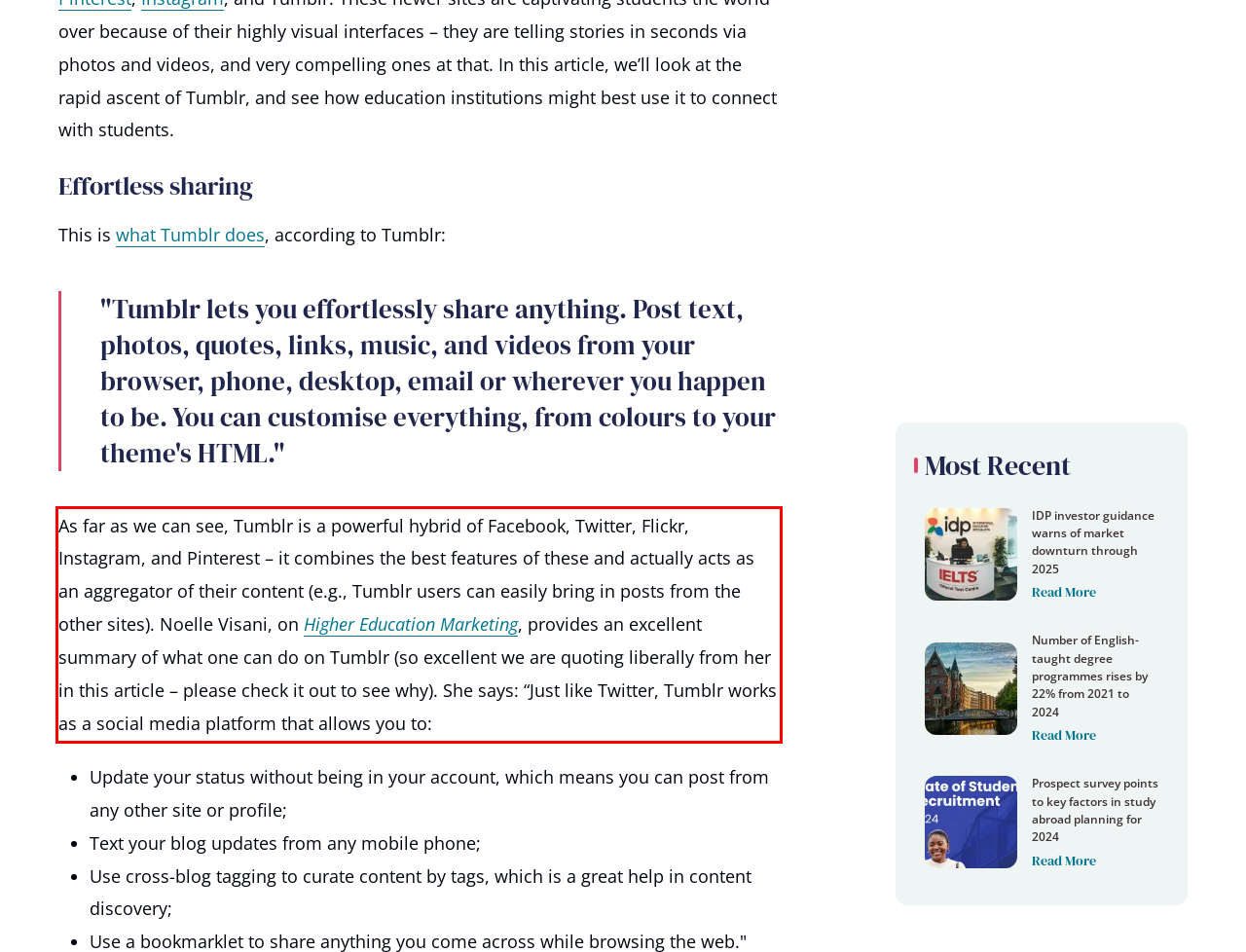Using the provided webpage screenshot, identify and read the text within the red rectangle bounding box.

As far as we can see, Tumblr is a powerful hybrid of Facebook, Twitter, Flickr, Instagram, and Pinterest – it combines the best features of these and actually acts as an aggregator of their content (e.g., Tumblr users can easily bring in posts from the other sites). Noelle Visani, on Higher Education Marketing, provides an excellent summary of what one can do on Tumblr (so excellent we are quoting liberally from her in this article – please check it out to see why). She says: “Just like Twitter, Tumblr works as a social media platform that allows you to: